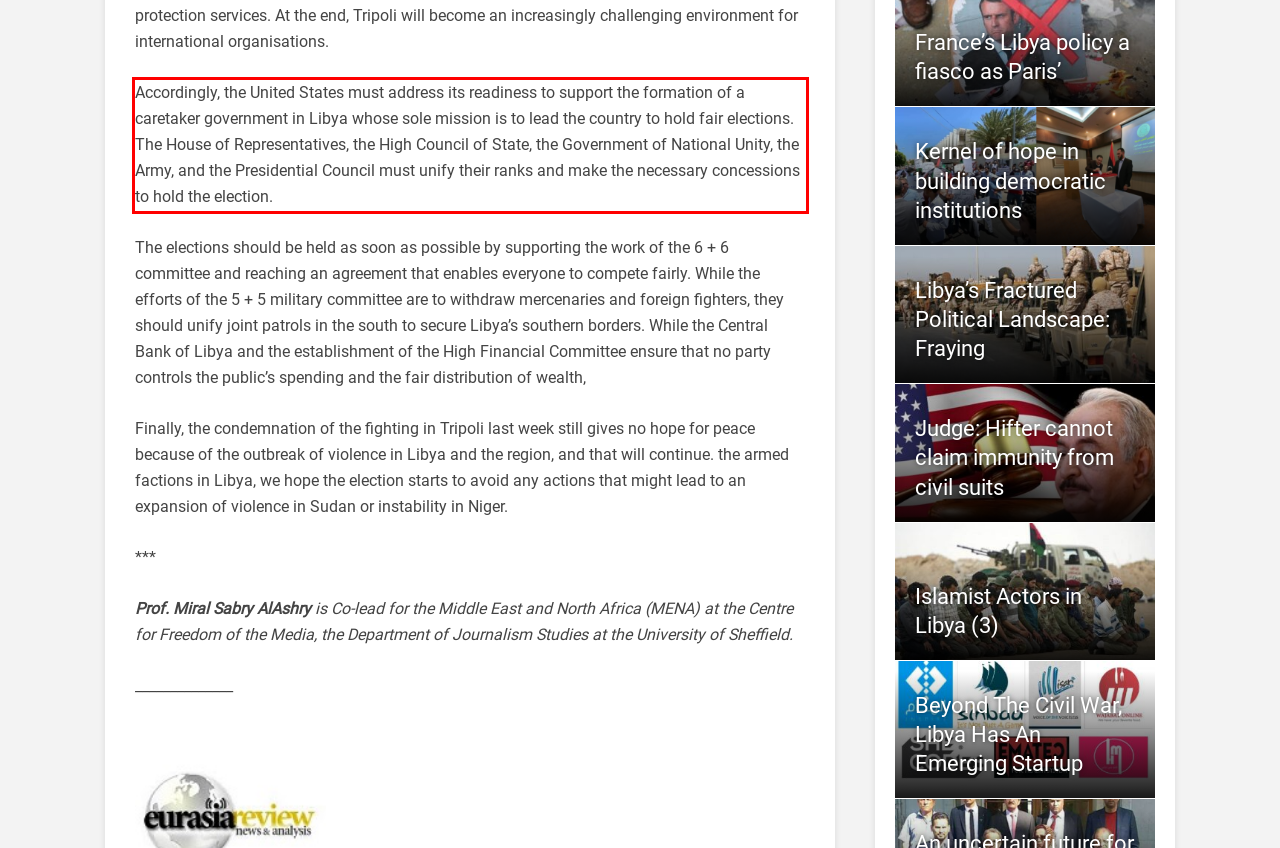Inspect the webpage screenshot that has a red bounding box and use OCR technology to read and display the text inside the red bounding box.

Accordingly, the United States must address its readiness to support the formation of a caretaker government in Libya whose sole mission is to lead the country to hold fair elections. The House of Representatives, the High Council of State, the Government of National Unity, the Army, and the Presidential Council must unify their ranks and make the necessary concessions to hold the election.